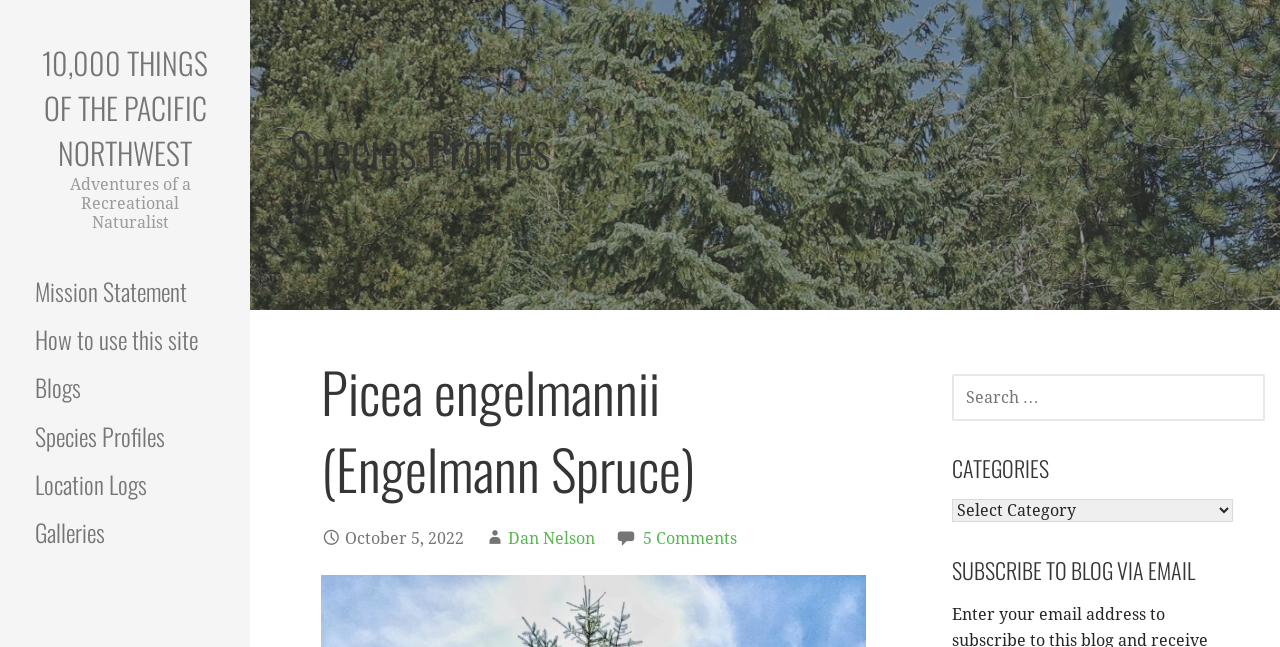Find the bounding box coordinates for the area you need to click to carry out the instruction: "Call the team". The coordinates should be four float numbers between 0 and 1, indicated as [left, top, right, bottom].

None